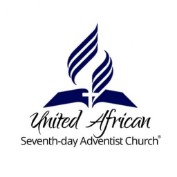Provide a comprehensive description of the image.

This image showcases the logo of the United African Seventh-day Adventist Church. The design features a stylized depiction of a flame, representing the spirit and guidance of faith. Below the flame, an open book symbolizes the foundation of scripture and learning, while the church's name is elegantly displayed in a flowing script. The logo is predominantly colored in shades of blue, reflecting tranquility and faithfulness, against a clean white background, emphasizing its modern and professional appearance. This emblem represents the church's commitment to its community and spiritual mission.